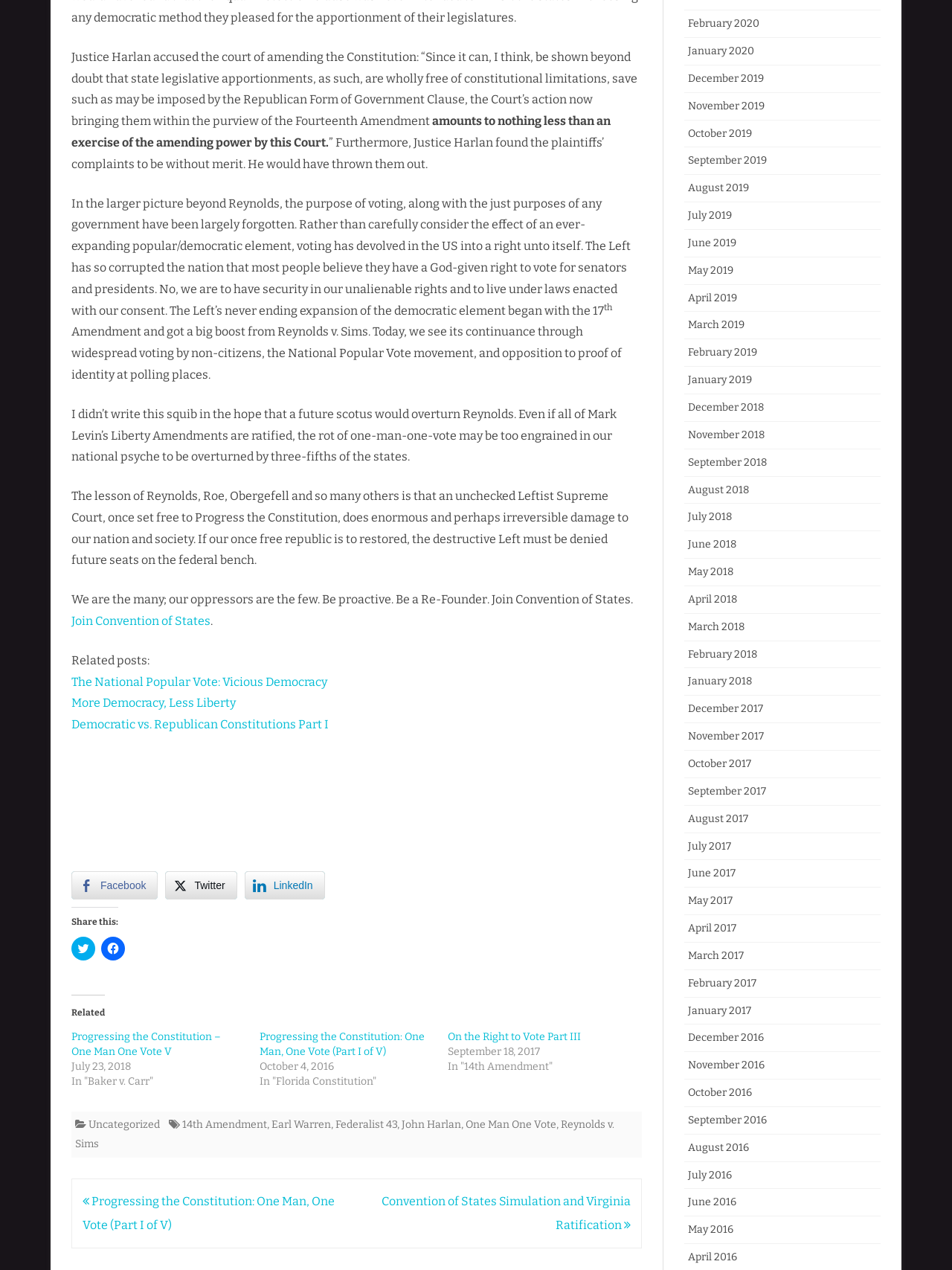Answer the question below with a single word or a brief phrase: 
What is the topic of the article?

Constitution and voting